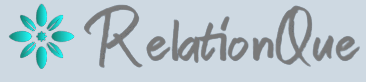Interpret the image and provide an in-depth description.

The image features the logo of "RelationQue," illustrating a harmonious blend of typography and graphic design. The logo presents the word "RelationQue" in a stylish font, with a prominent aqua-colored flower emblem integrated into the design. This floral motif symbolizes growth, connection, and community, aligning with themes commonly associated with gardening and plant care. The use of soft colors and elegant lettering conveys a welcoming and friendly vibe, appealing to an audience interested in gardening and nurturing plant life. Overall, the logo reflects the brand's dedication to providing valuable gardening information and resources on their website.